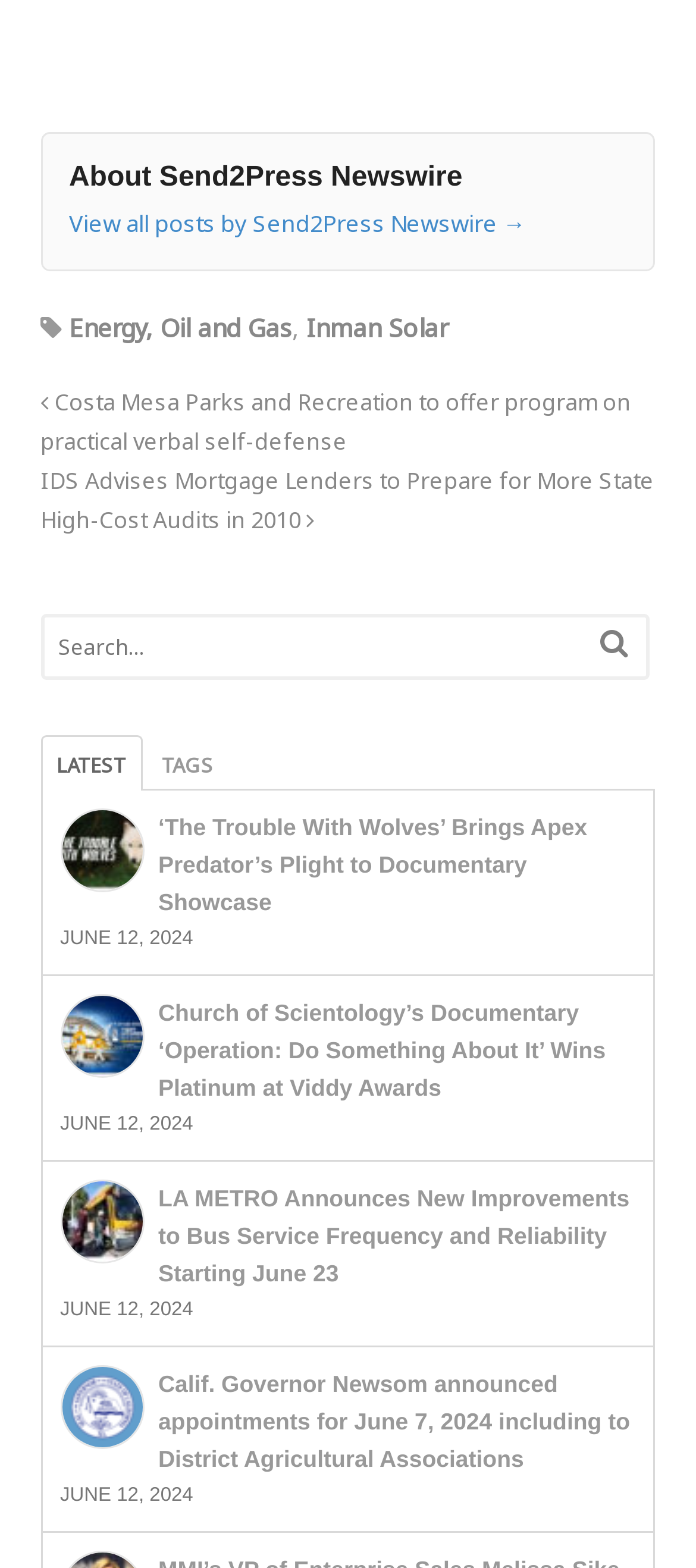Highlight the bounding box coordinates of the element that should be clicked to carry out the following instruction: "Explore the Energy, Oil and Gas category". The coordinates must be given as four float numbers ranging from 0 to 1, i.e., [left, top, right, bottom].

[0.099, 0.198, 0.42, 0.22]